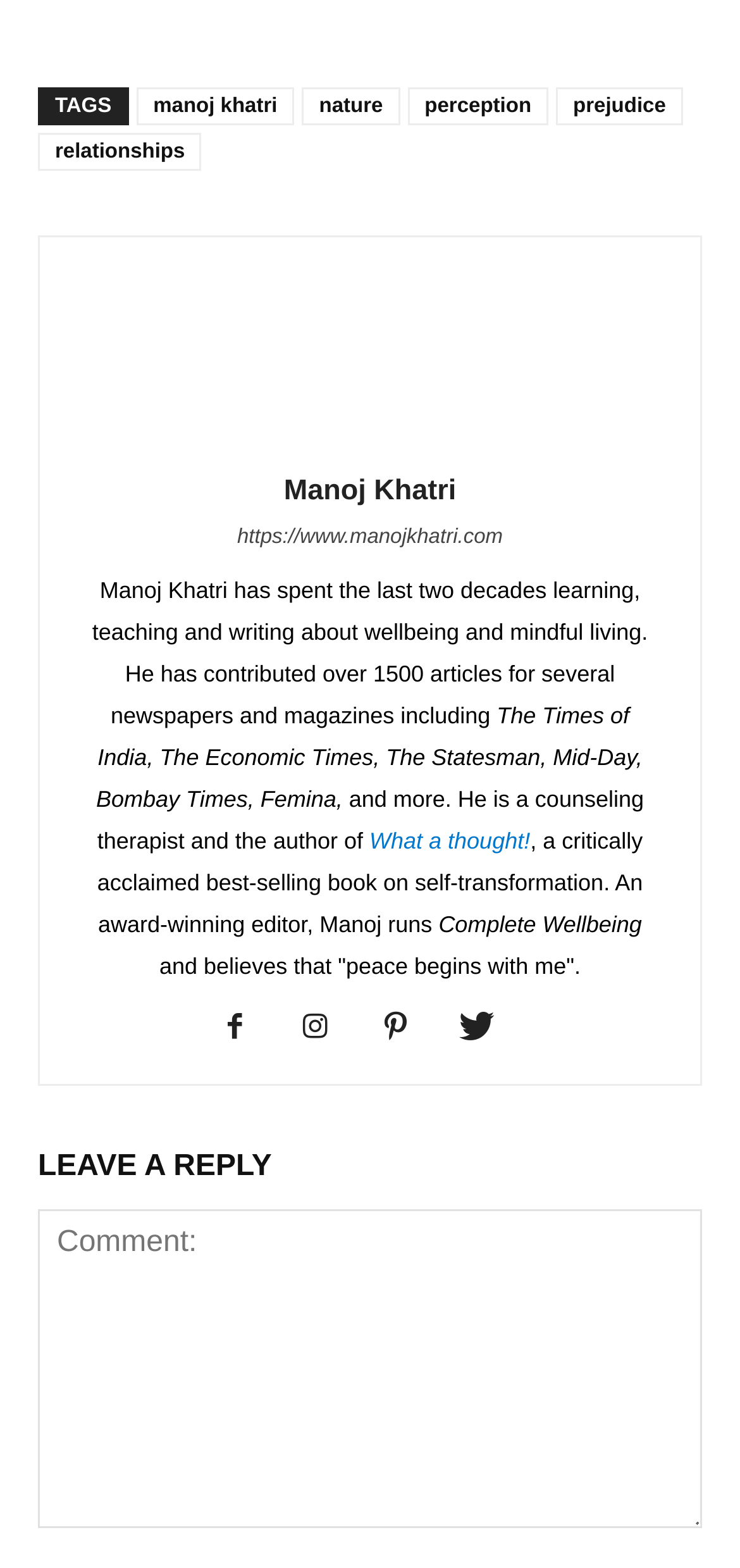What is the name of the magazine mentioned in the text?
Answer with a single word or short phrase according to what you see in the image.

The Times of India